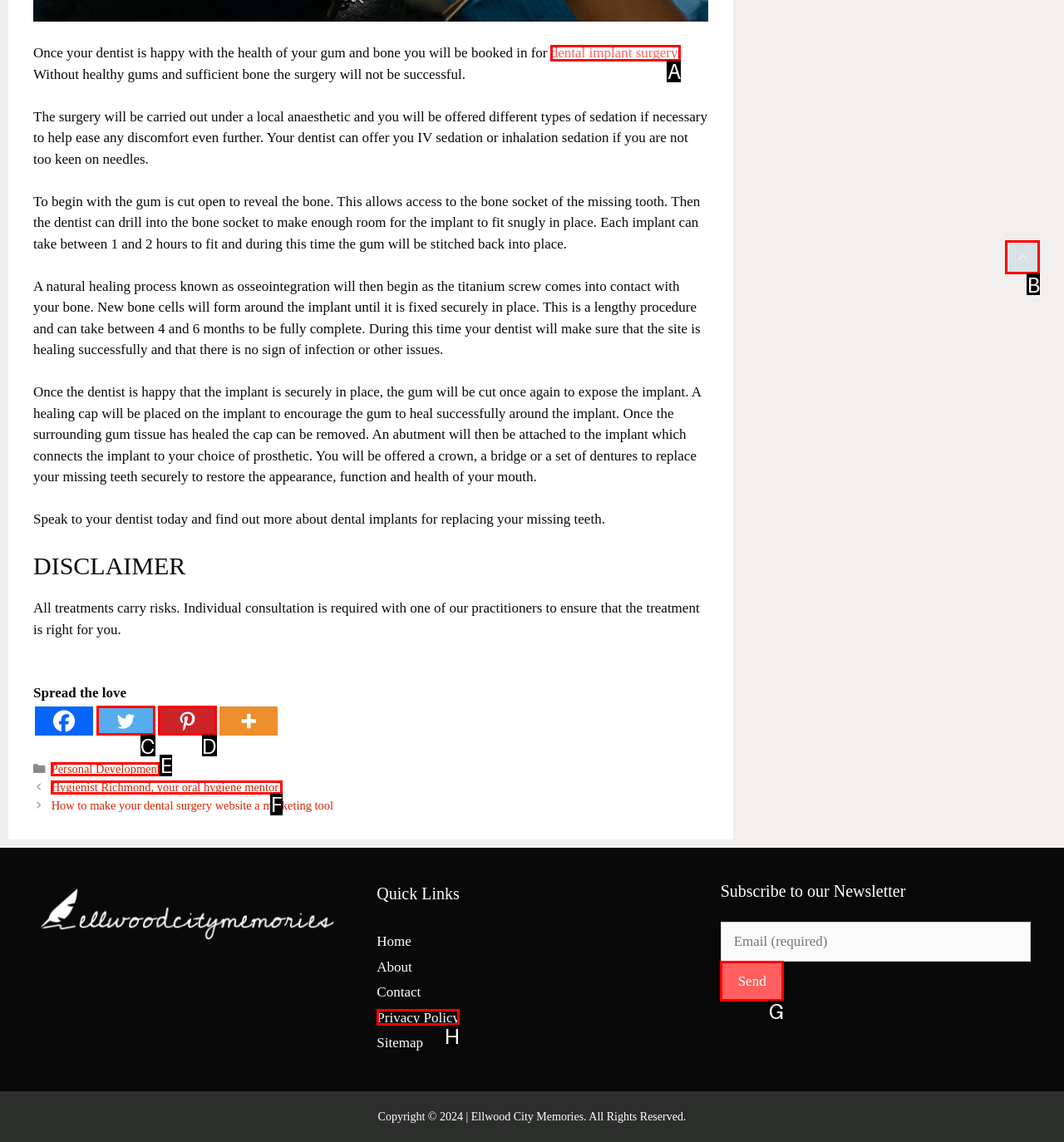Among the marked elements in the screenshot, which letter corresponds to the UI element needed for the task: Scroll back to the top of the page?

B